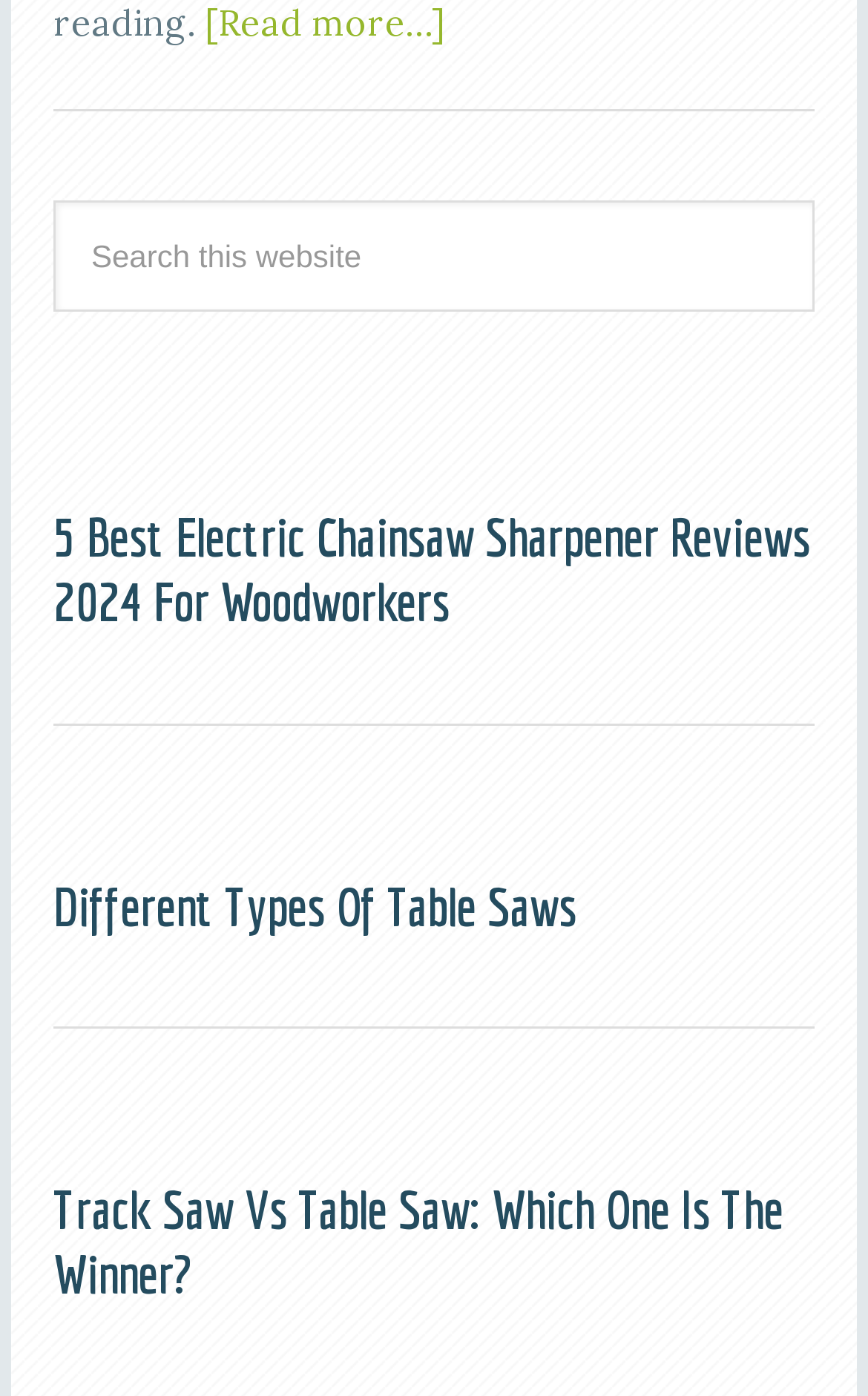What is the purpose of the search box?
Look at the image and respond to the question as thoroughly as possible.

The search box is located at the top of the webpage, and it has a placeholder text 'Search this website'. This suggests that the search box is intended for users to search for specific content within the website.